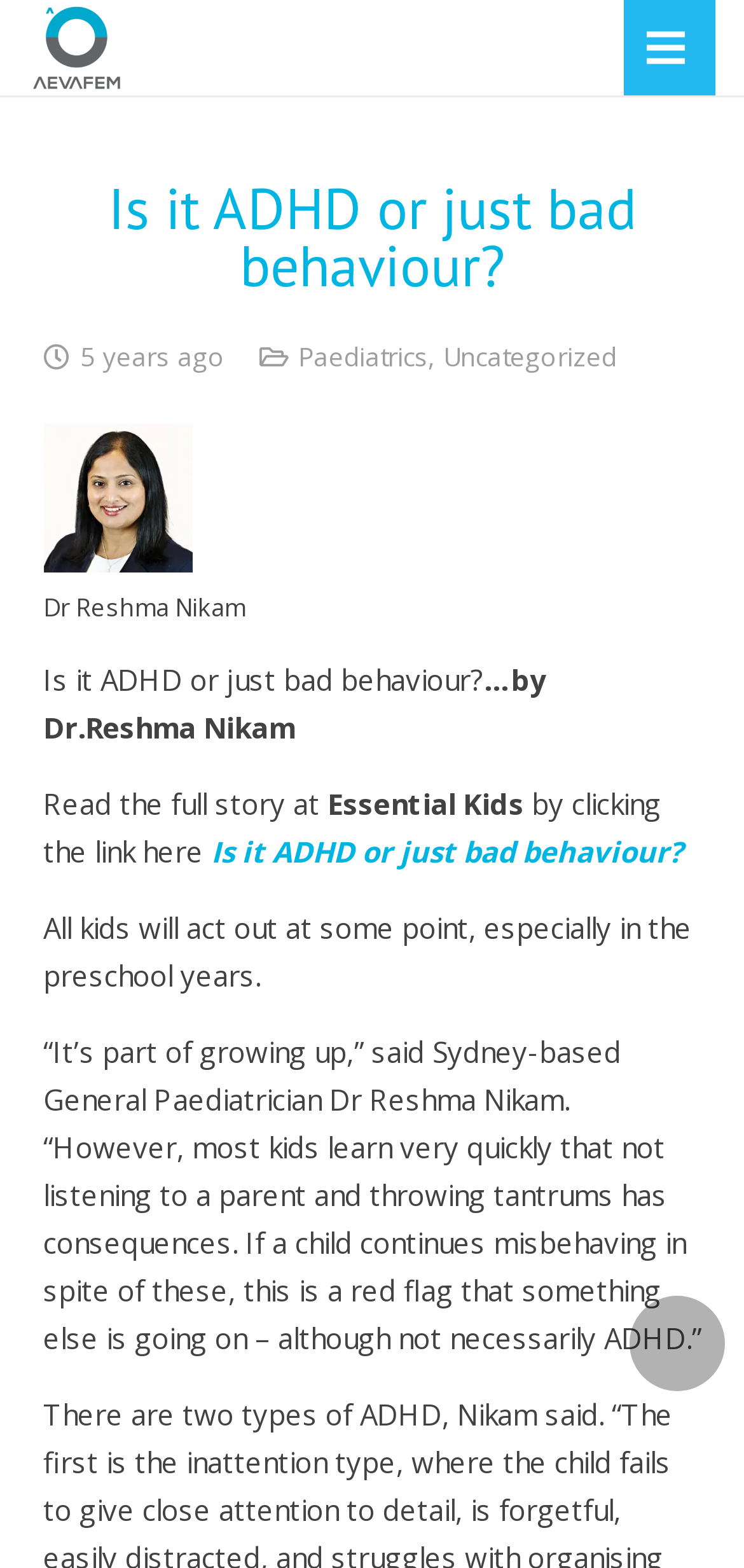Create a detailed narrative of the webpage’s visual and textual elements.

This webpage appears to be an article page, with a prominent heading "Is it ADHD or just bad behaviour?" at the top center of the page. Below the heading, there is a timestamp "14 August 2019 at 19:00:07 Australia/Sydney" followed by a categorization section with links to "Paediatrics" and "Uncategorized". 

To the right of the timestamp, there is a figure with a caption mentioning the author, Dr. Reshma Nikam. 

The main content of the article starts below the figure, with a brief introduction to the topic. The text "Is it ADHD or just bad behaviour? …by Dr.Reshma Nikam" is followed by an invitation to "Read the full story at Essential Kids by clicking the link here". 

The article then proceeds to discuss the topic, with quotes from Dr. Reshma Nikam, a Sydney-based General Paediatrician. The text is divided into paragraphs, with the first paragraph discussing how all kids will act out at some point, especially in the preschool years. The second paragraph quotes Dr. Nikam, who explains that if a child continues misbehaving despite consequences, it may be a red flag for an underlying issue, although not necessarily ADHD.

At the top right corner of the page, there is a logo link "aevafem-logo@2x" and a "Menu" link. At the bottom right corner, there is a "Back to top" button.